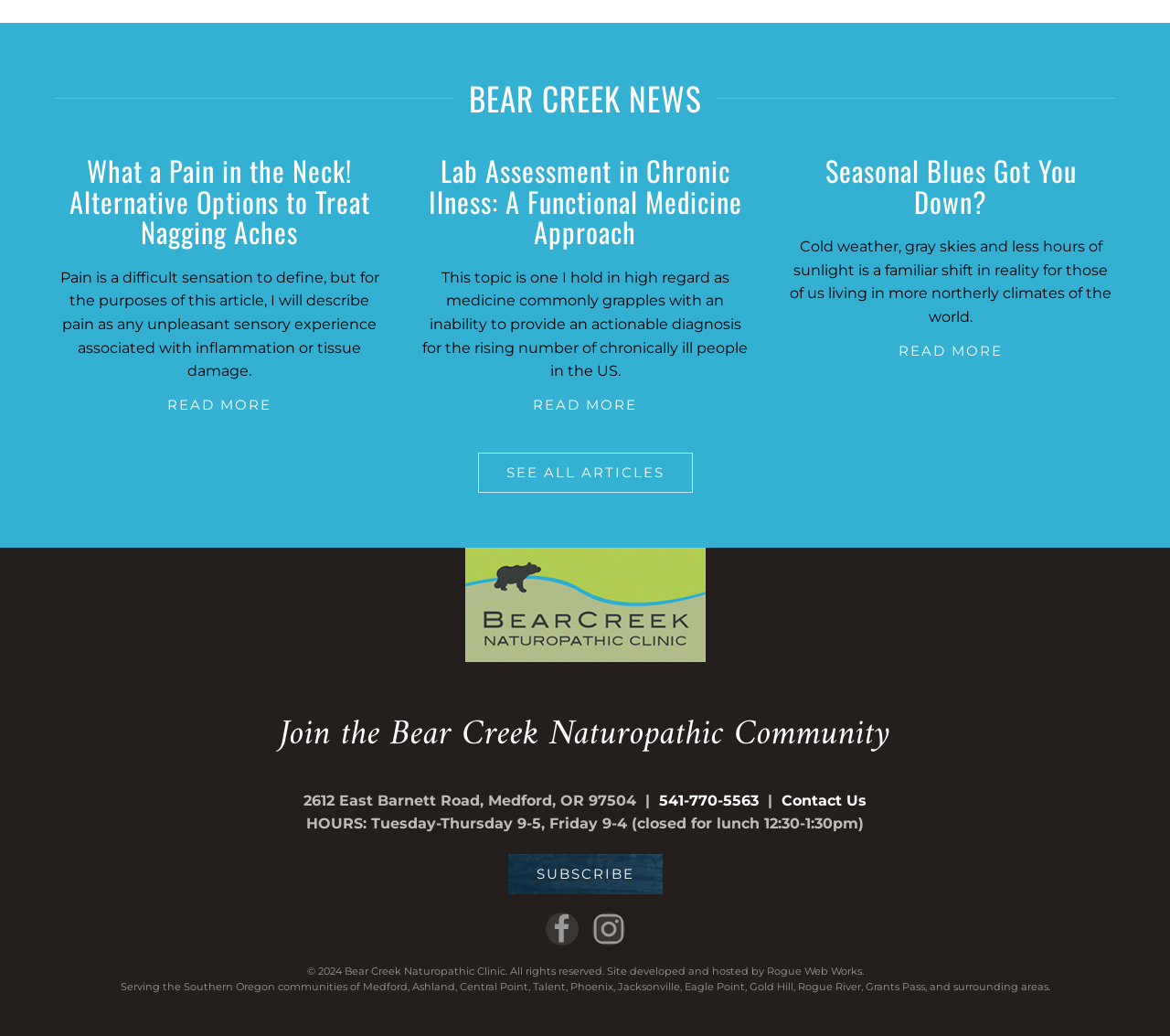What is the address of the clinic?
Using the visual information from the image, give a one-word or short-phrase answer.

2612 East Barnett Road, Medford, OR 97504